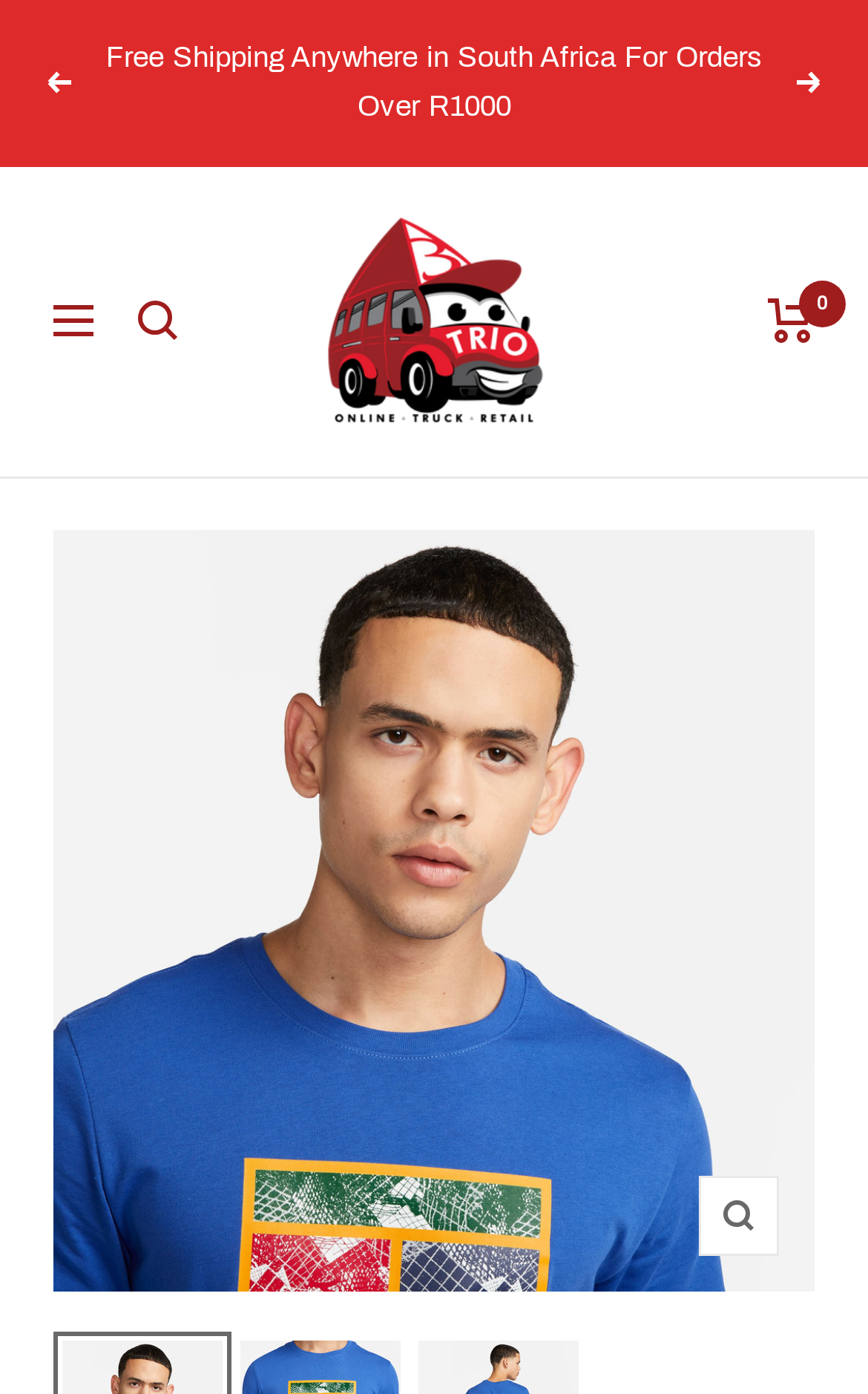Provide a single word or phrase to answer the given question: 
How many links are there on the top navigation bar?

3